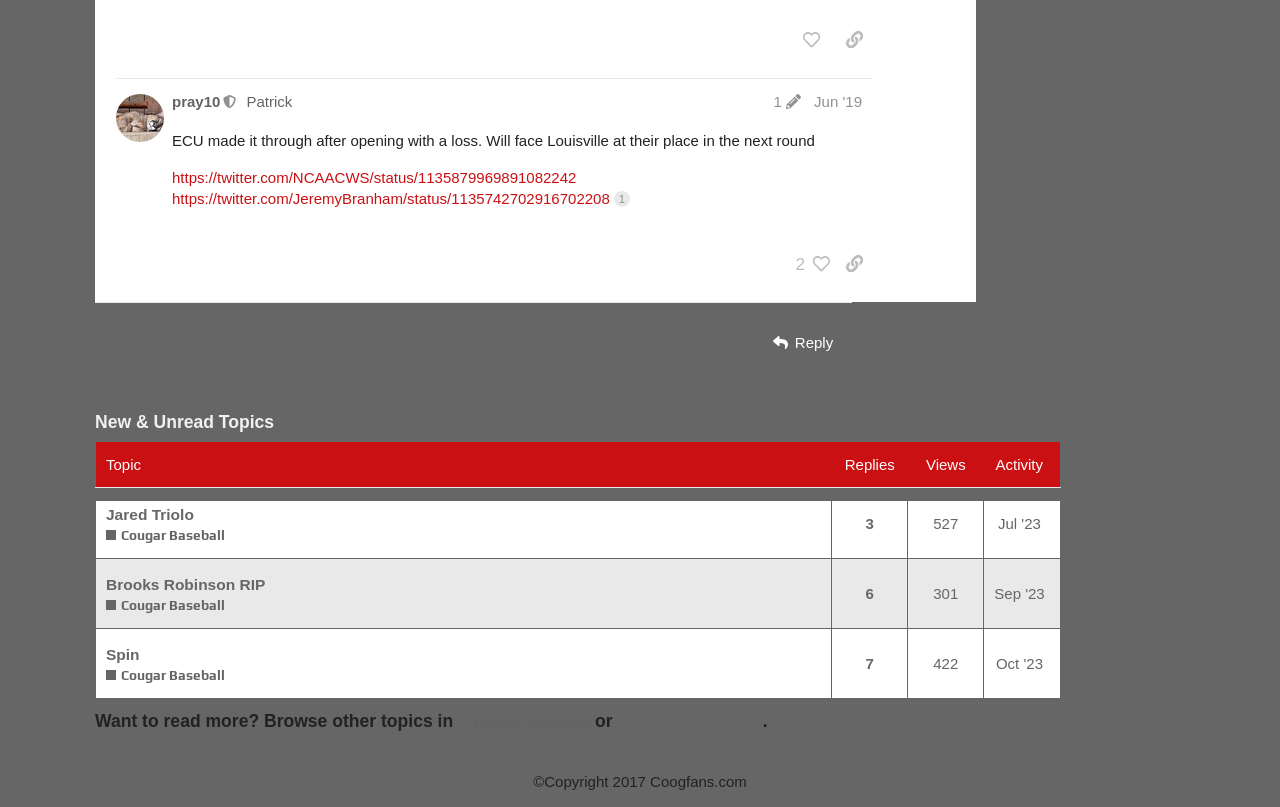Please specify the bounding box coordinates of the clickable region necessary for completing the following instruction: "reply to this topic". The coordinates must consist of four float numbers between 0 and 1, i.e., [left, top, right, bottom].

[0.596, 0.403, 0.659, 0.445]